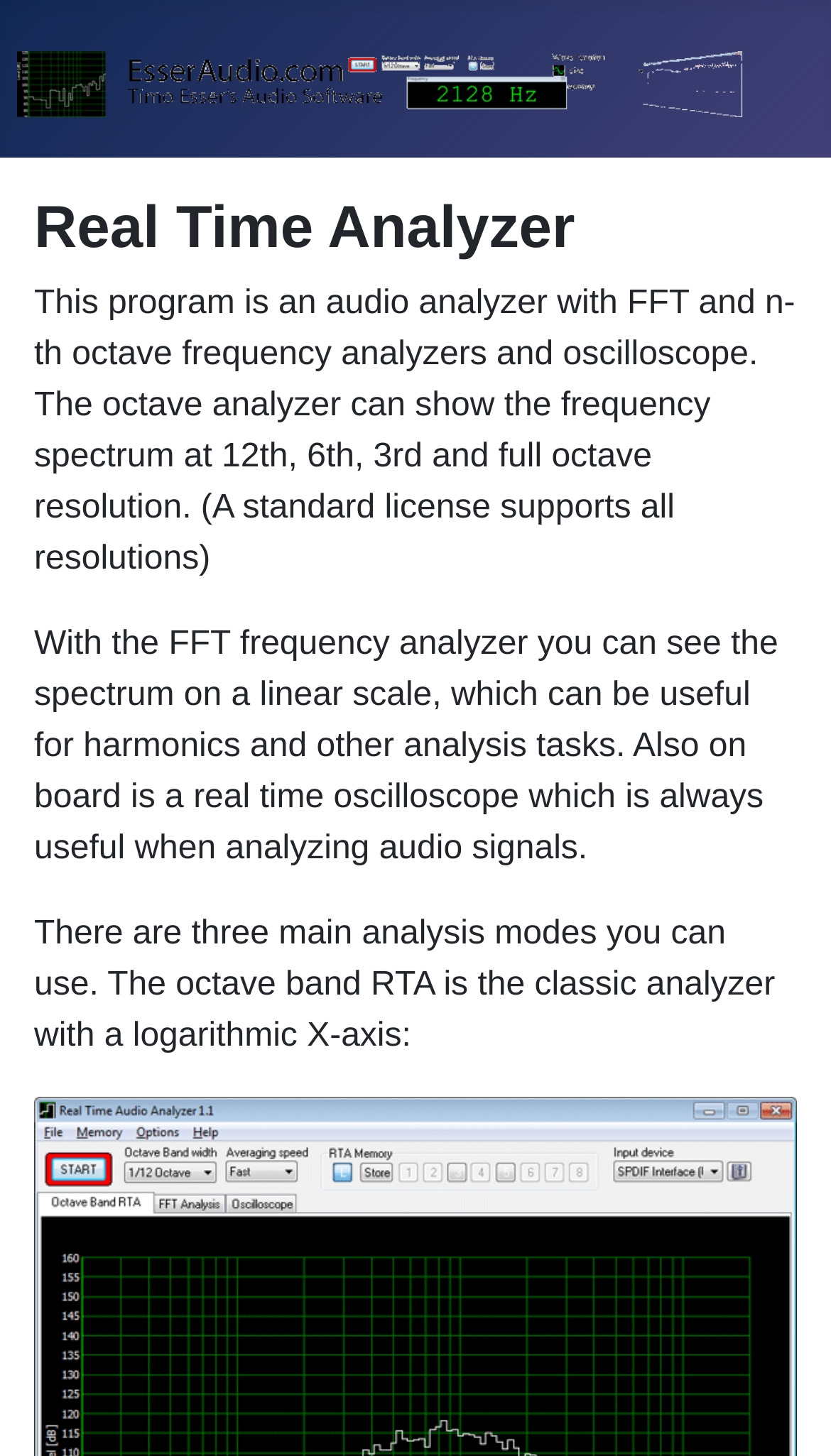What is the main function of this program?
Utilize the image to construct a detailed and well-explained answer.

Based on the description provided on the webpage, this program is an audio analyzer with various features such as FFT and n-th octave frequency analyzers and oscilloscope, which suggests that its main function is to analyze audio signals.